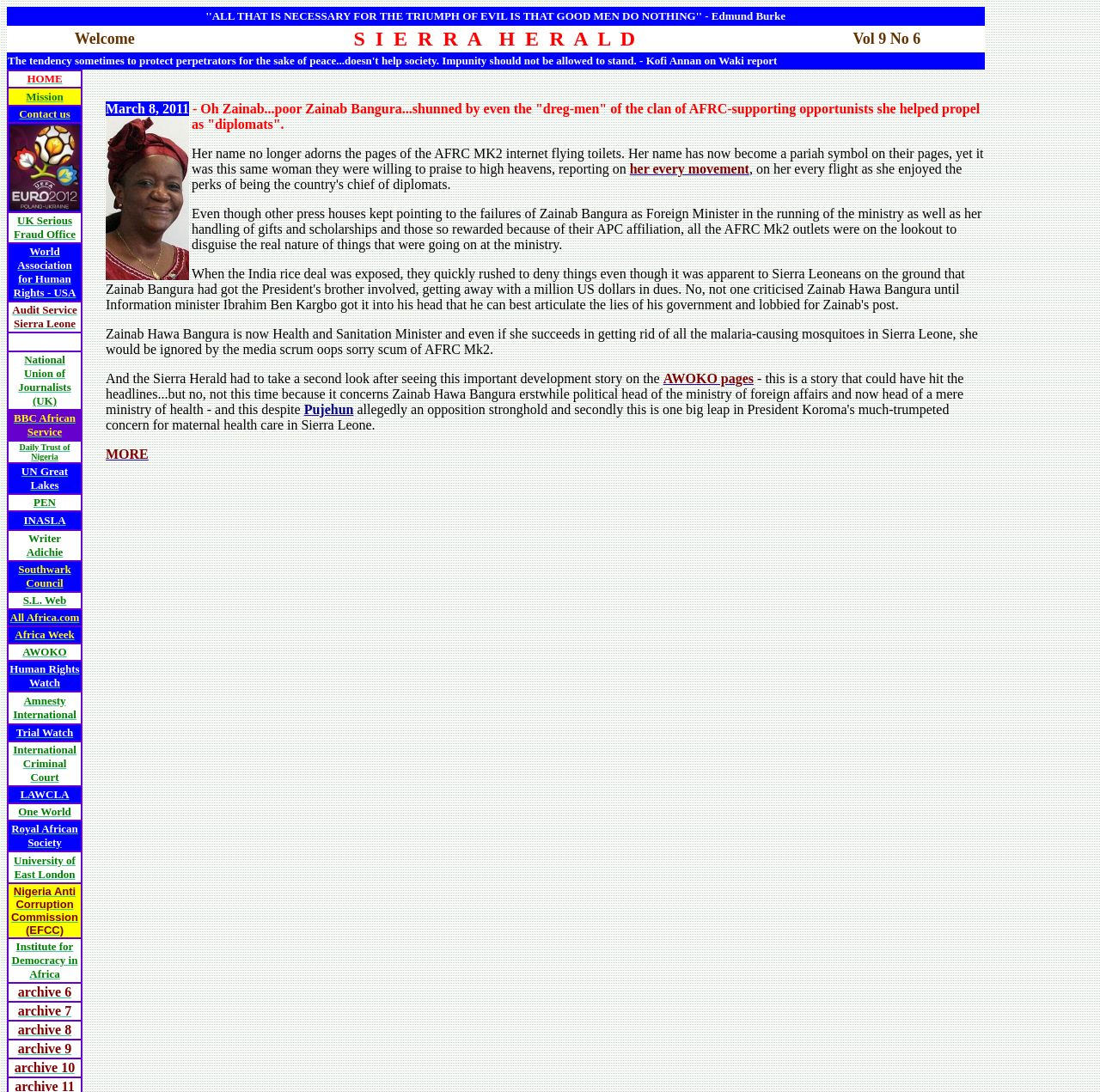Return the bounding box coordinates of the UI element that corresponds to this description: "Pujehun". The coordinates must be given as four float numbers in the range of 0 and 1, [left, top, right, bottom].

[0.276, 0.368, 0.321, 0.382]